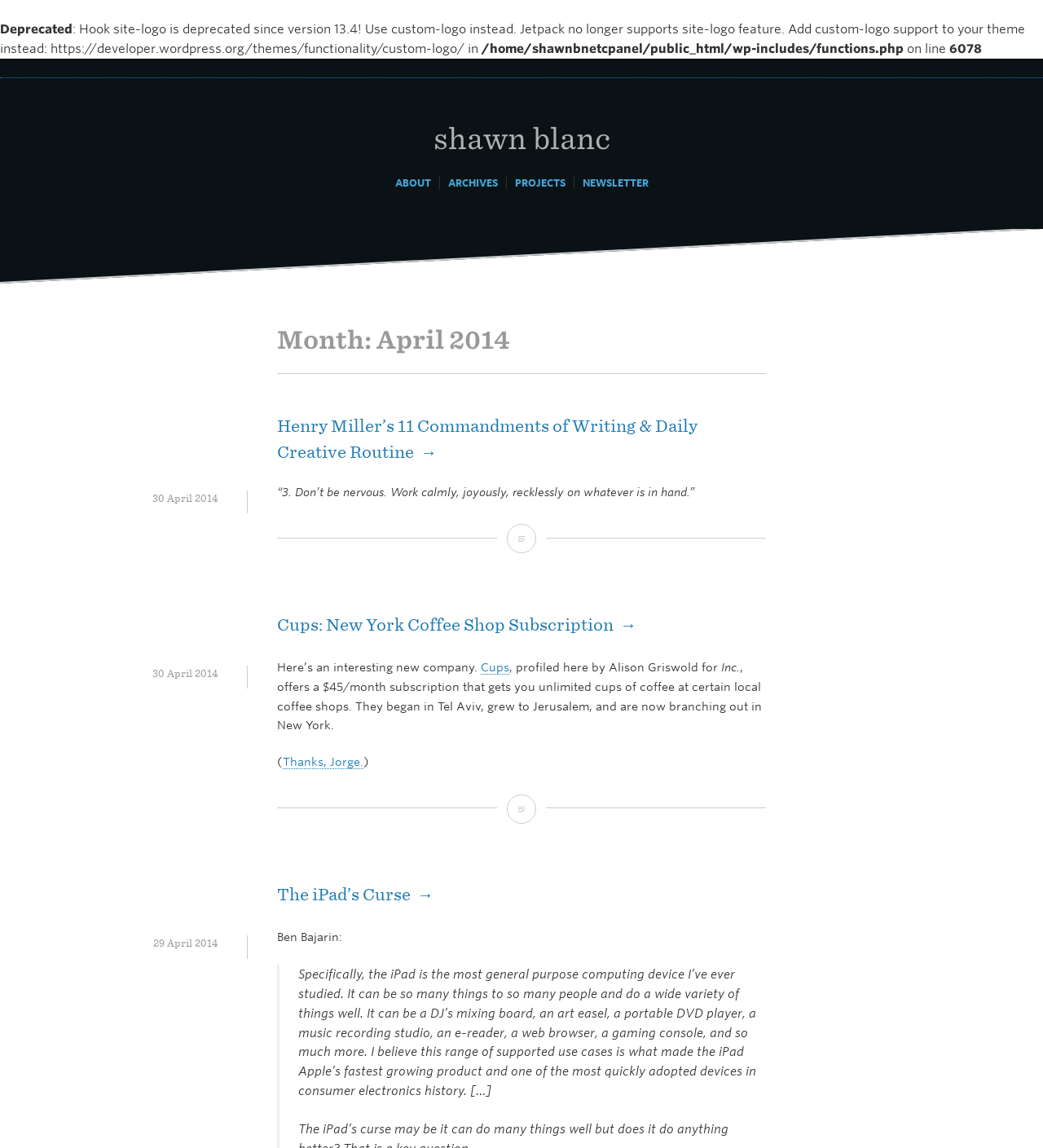Using the provided element description, identify the bounding box coordinates as (top-left x, top-left y, bottom-right x, bottom-right y). Ensure all values are between 0 and 1. Description: Shawn Blanc

[0.415, 0.068, 0.585, 0.141]